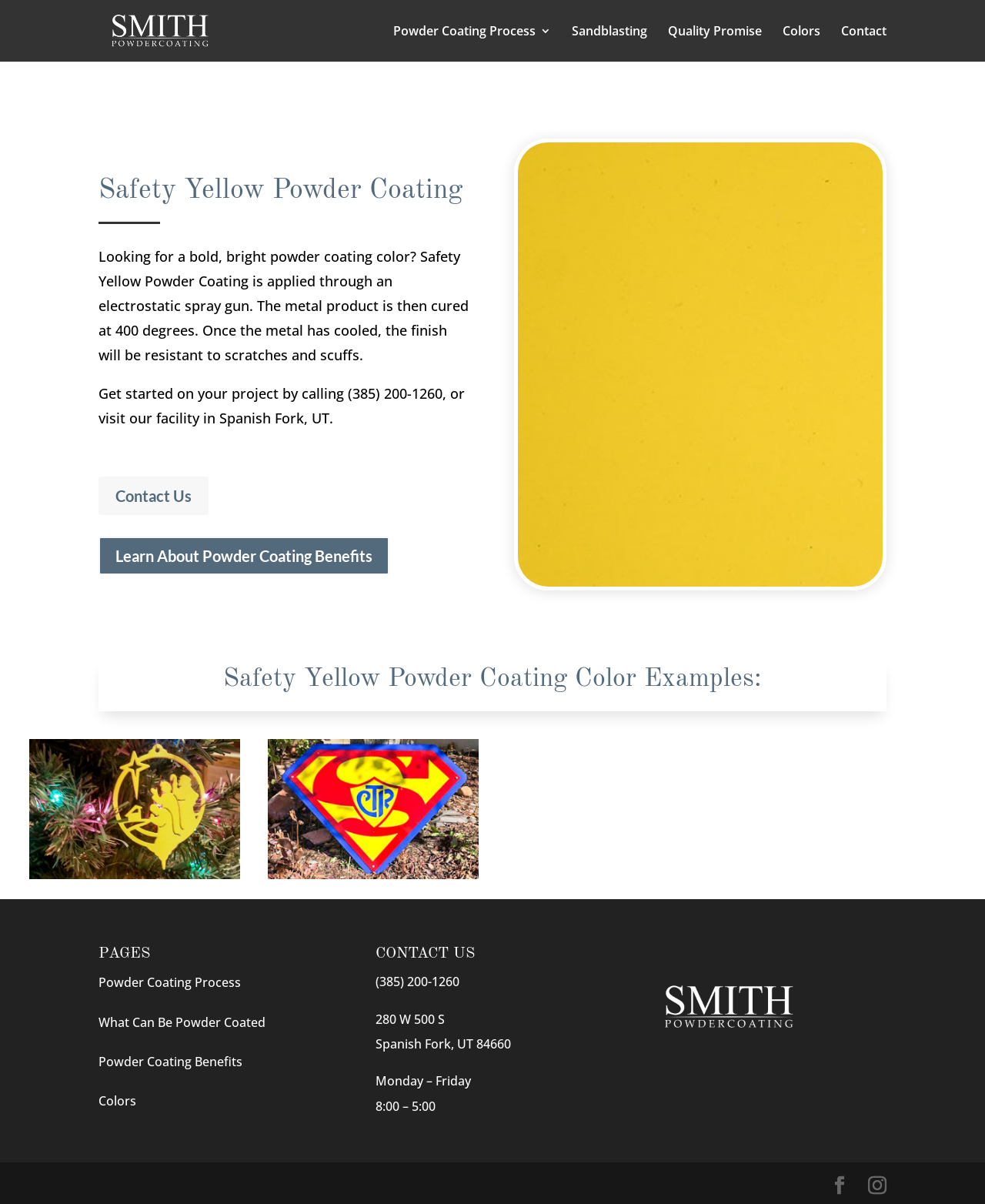Please identify the bounding box coordinates of the clickable region that I should interact with to perform the following instruction: "Visit the homepage of Smith Powder Coating". The coordinates should be expressed as four float numbers between 0 and 1, i.e., [left, top, right, bottom].

[0.104, 0.017, 0.222, 0.032]